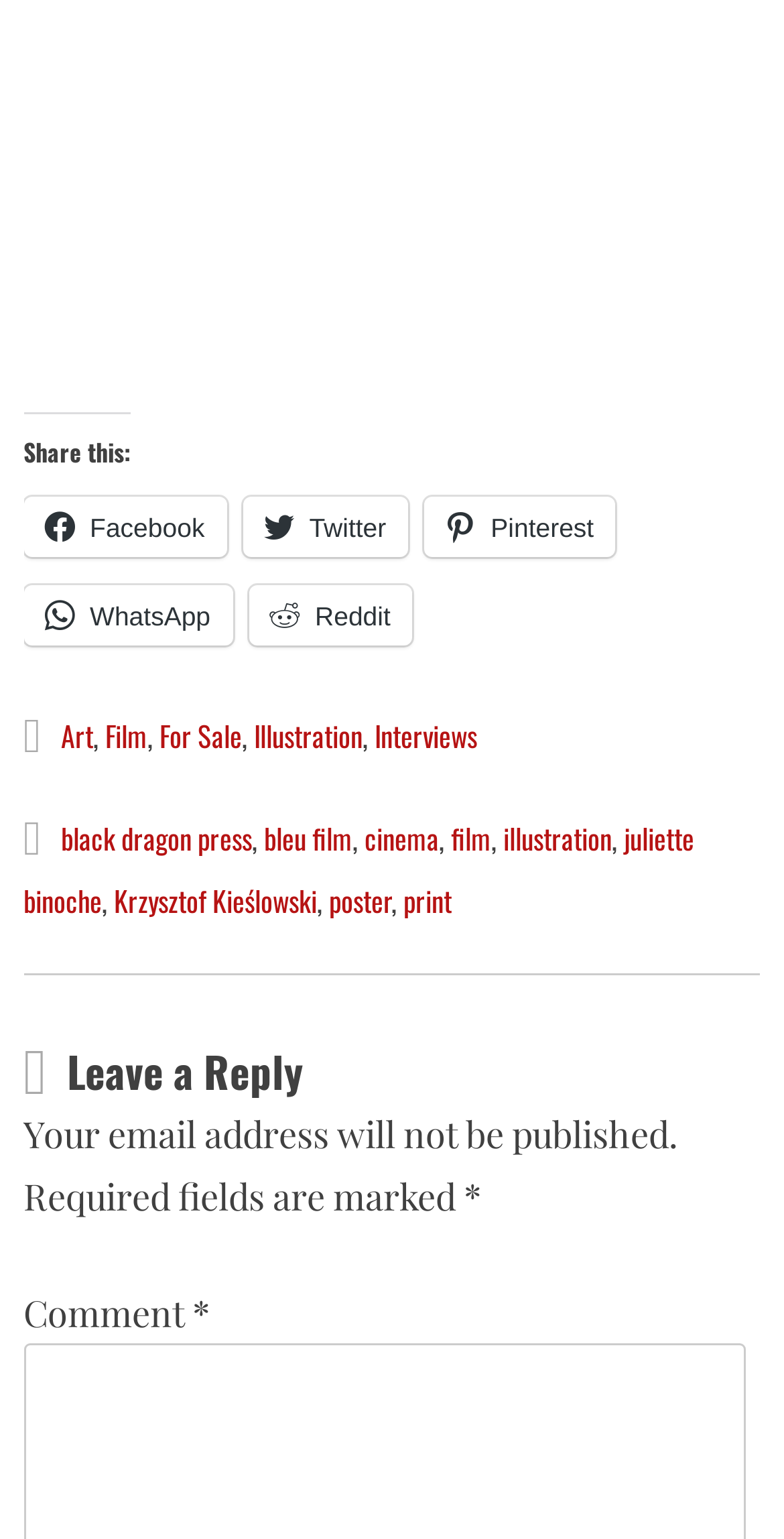Identify the bounding box coordinates for the region to click in order to carry out this instruction: "Leave a reply". Provide the coordinates using four float numbers between 0 and 1, formatted as [left, top, right, bottom].

[0.03, 0.681, 0.97, 0.718]